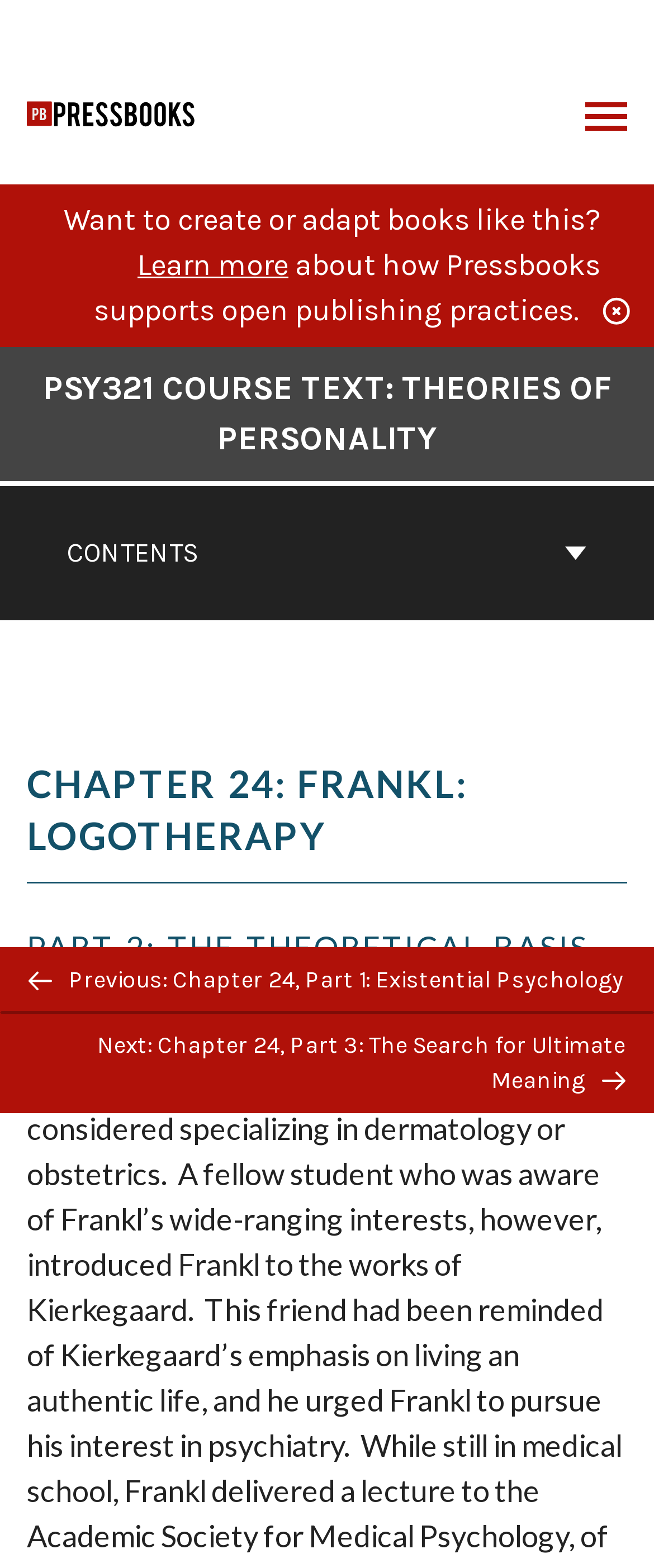Identify the bounding box coordinates for the element that needs to be clicked to fulfill this instruction: "Learn more about open publishing practices". Provide the coordinates in the format of four float numbers between 0 and 1: [left, top, right, bottom].

[0.21, 0.157, 0.441, 0.181]